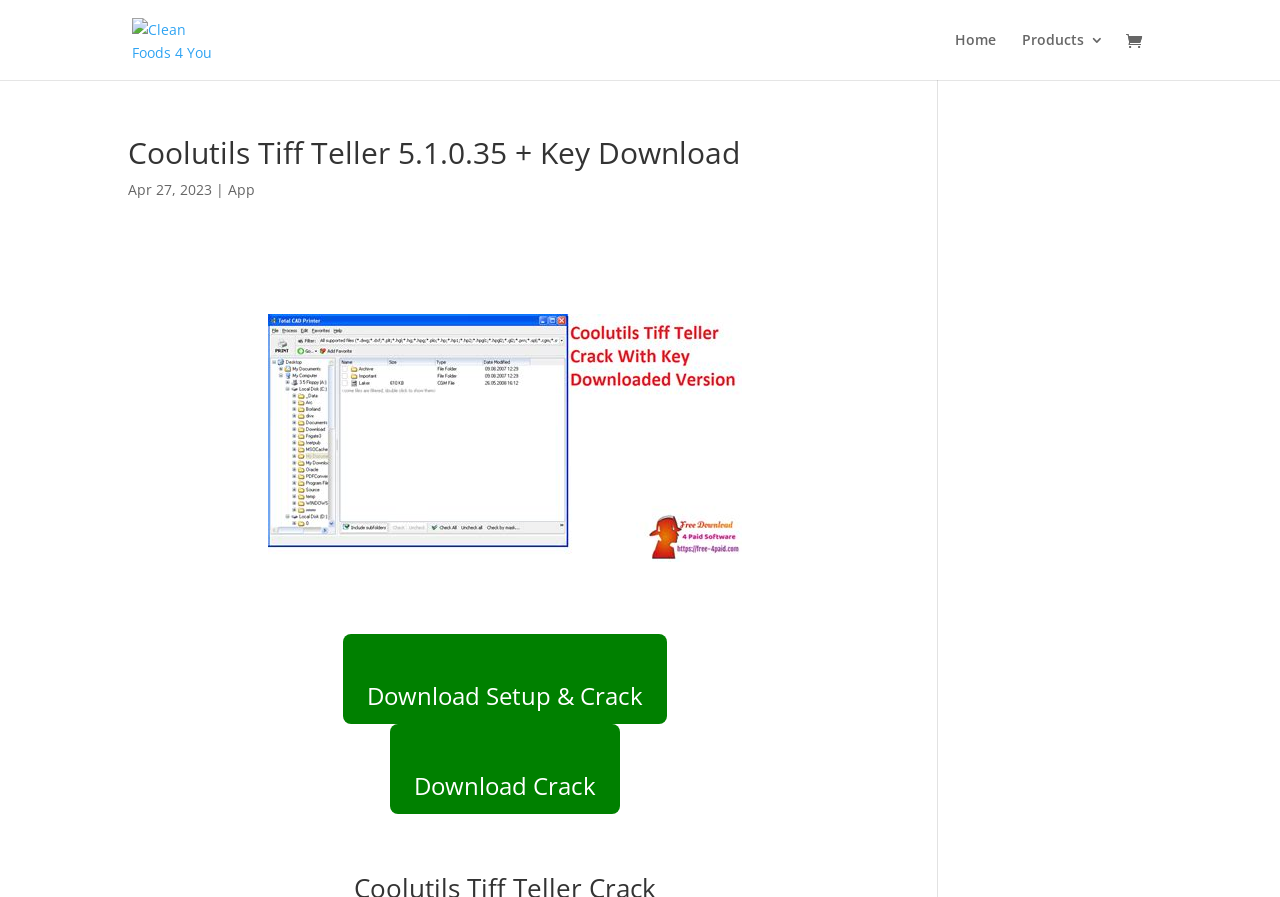Give a succinct answer to this question in a single word or phrase: 
How many download buttons are there?

2